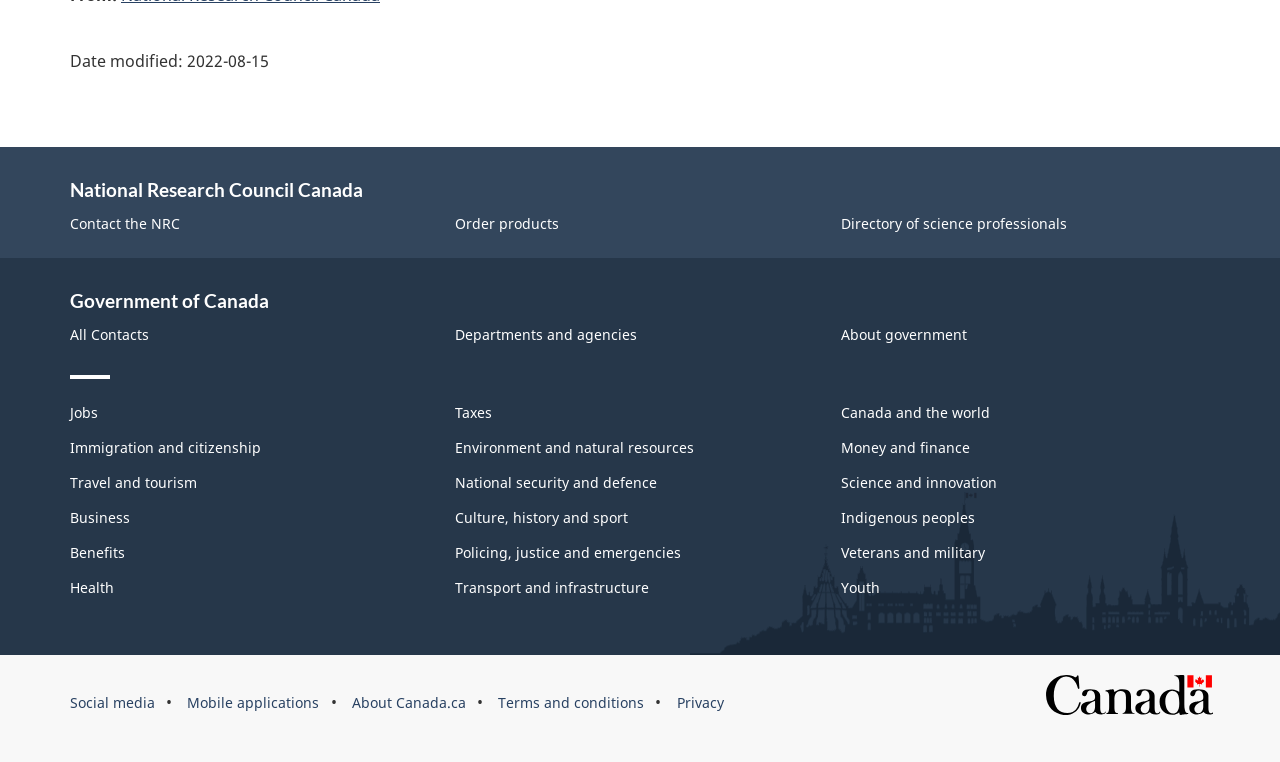Refer to the image and provide an in-depth answer to the question: 
What is the name of the government department?

I found the name of the government department by looking at the navigation element 'National Research Council Canada', which is a heading element containing the text 'National Research Council Canada'.